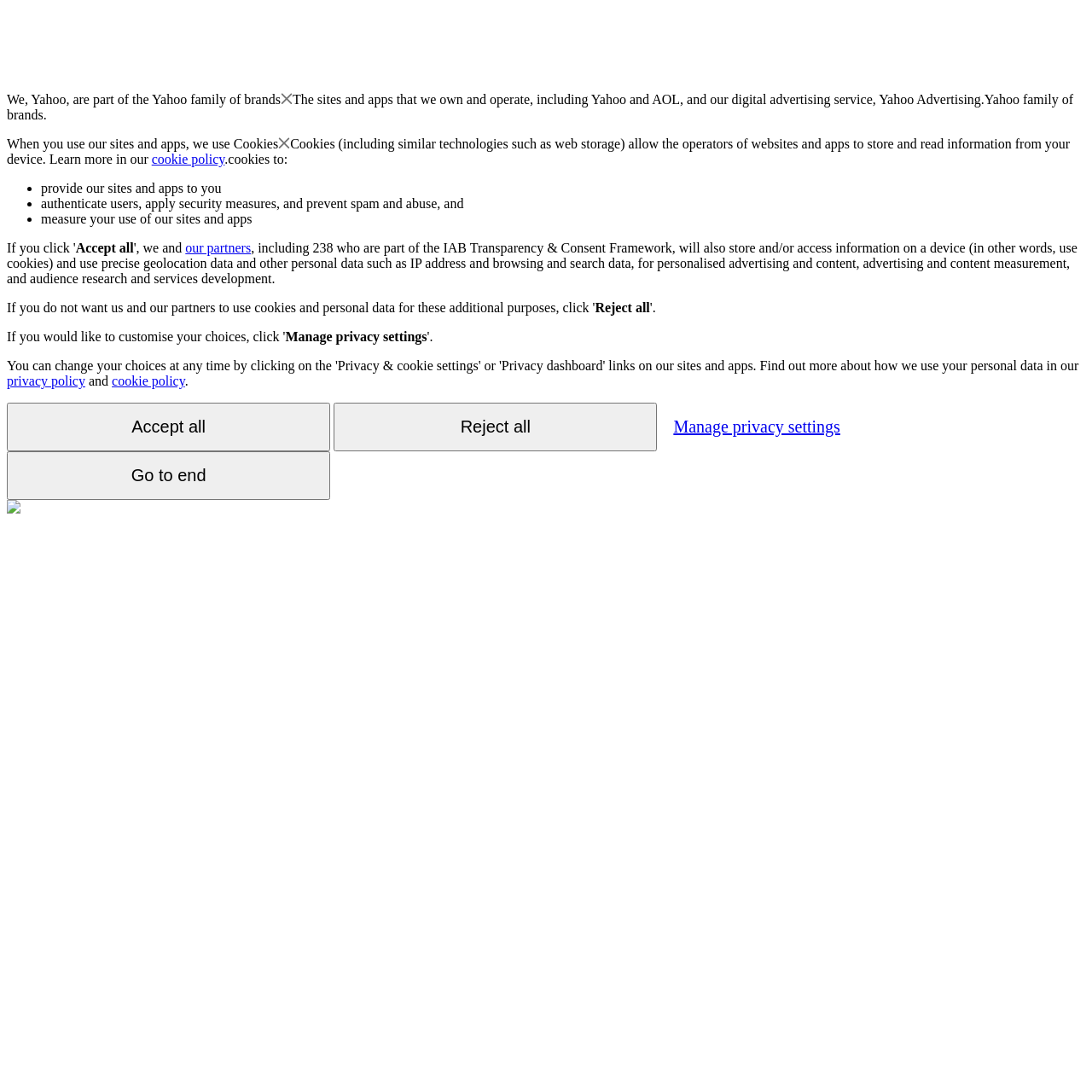From the webpage screenshot, predict the bounding box of the UI element that matches this description: "privacy policy".

[0.006, 0.342, 0.078, 0.355]